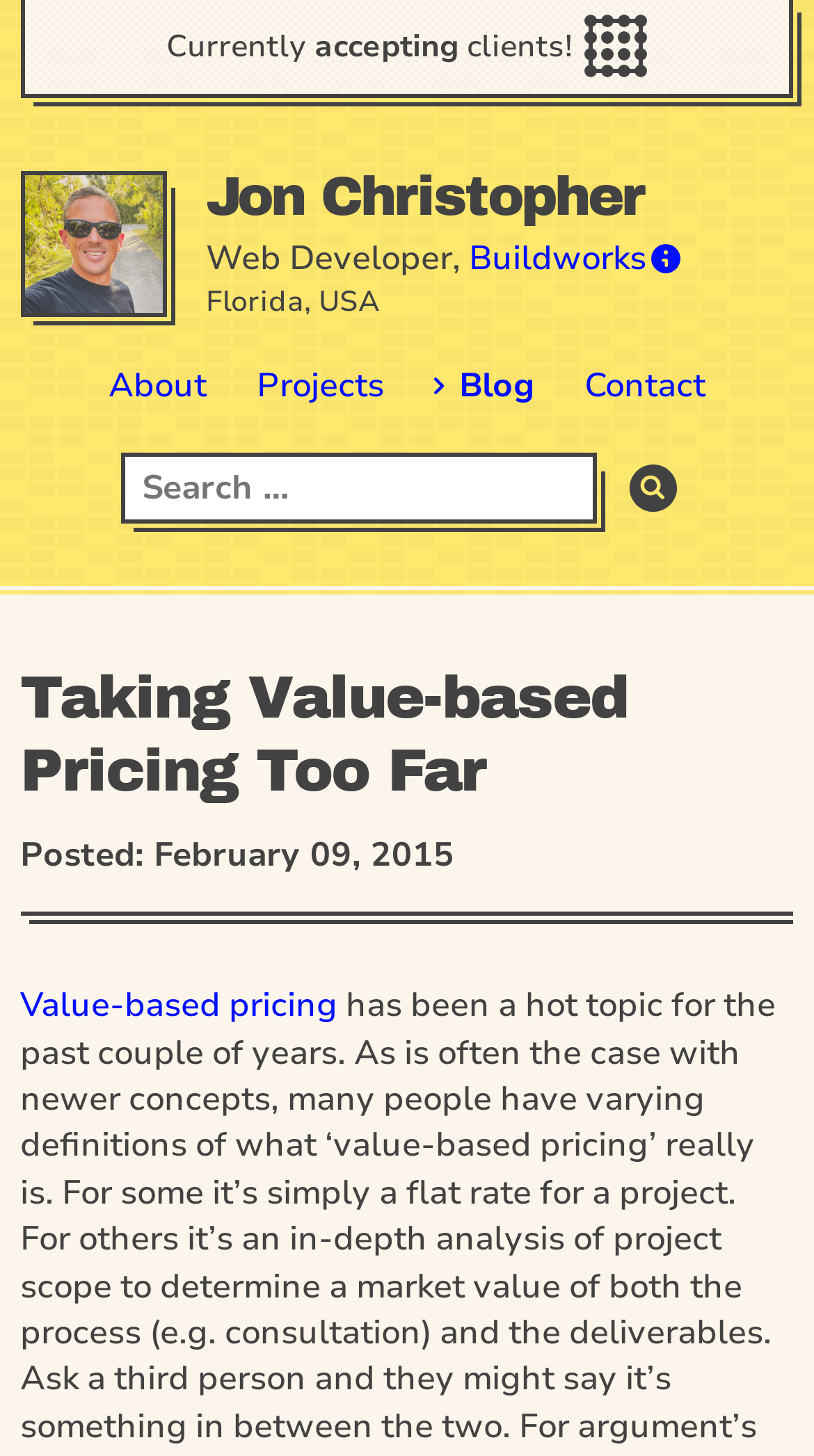Who is the author of the article?
Please ensure your answer to the question is detailed and covers all necessary aspects.

The author of the article can be found by looking at the top section of the webpage, where it says 'Jon Christopher' in a heading element, followed by 'Web Developer,' and a link to 'Buildworks'.